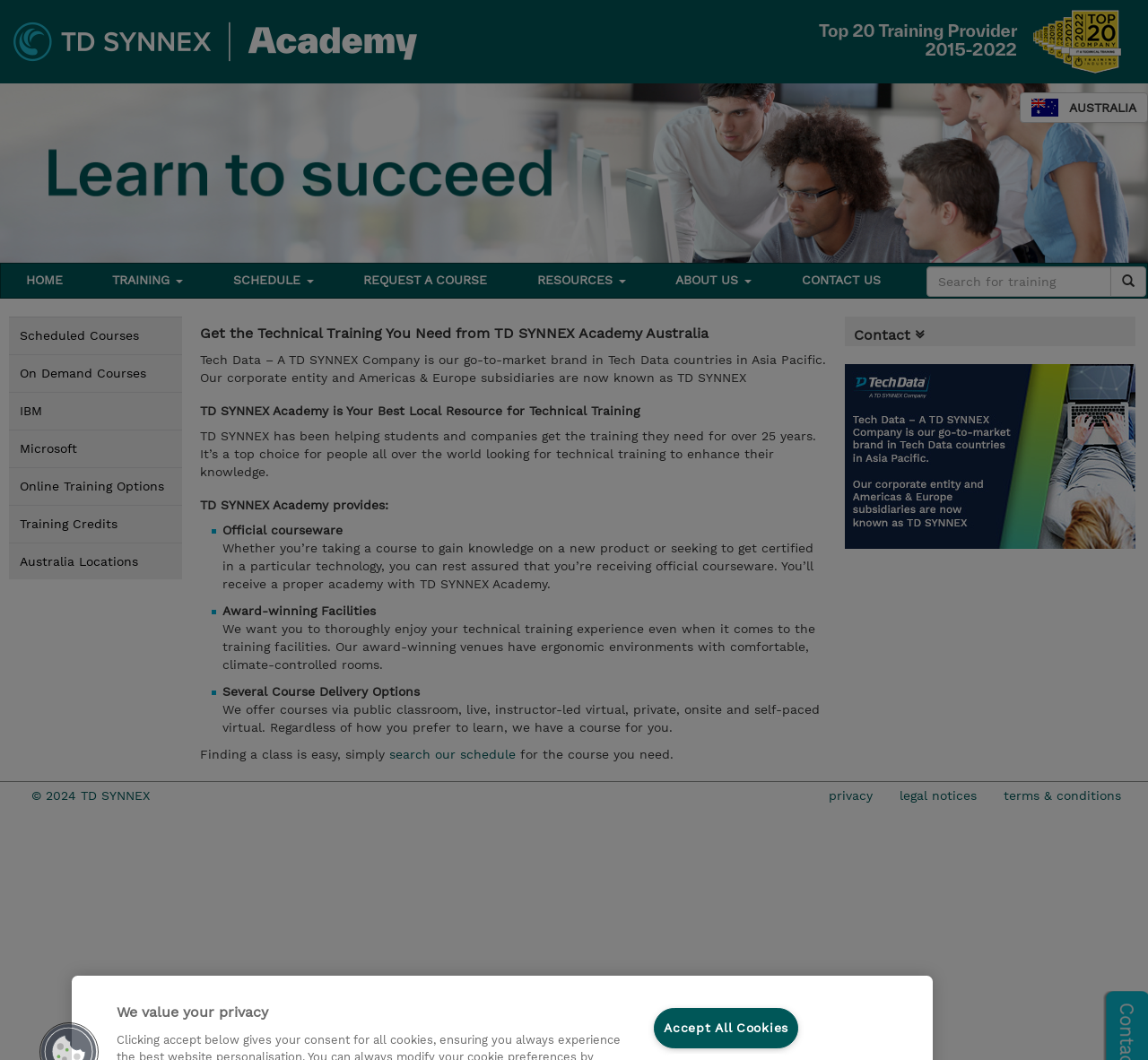Can you pinpoint the bounding box coordinates for the clickable element required for this instruction: "Search for training"? The coordinates should be four float numbers between 0 and 1, i.e., [left, top, right, bottom].

[0.807, 0.251, 0.968, 0.28]